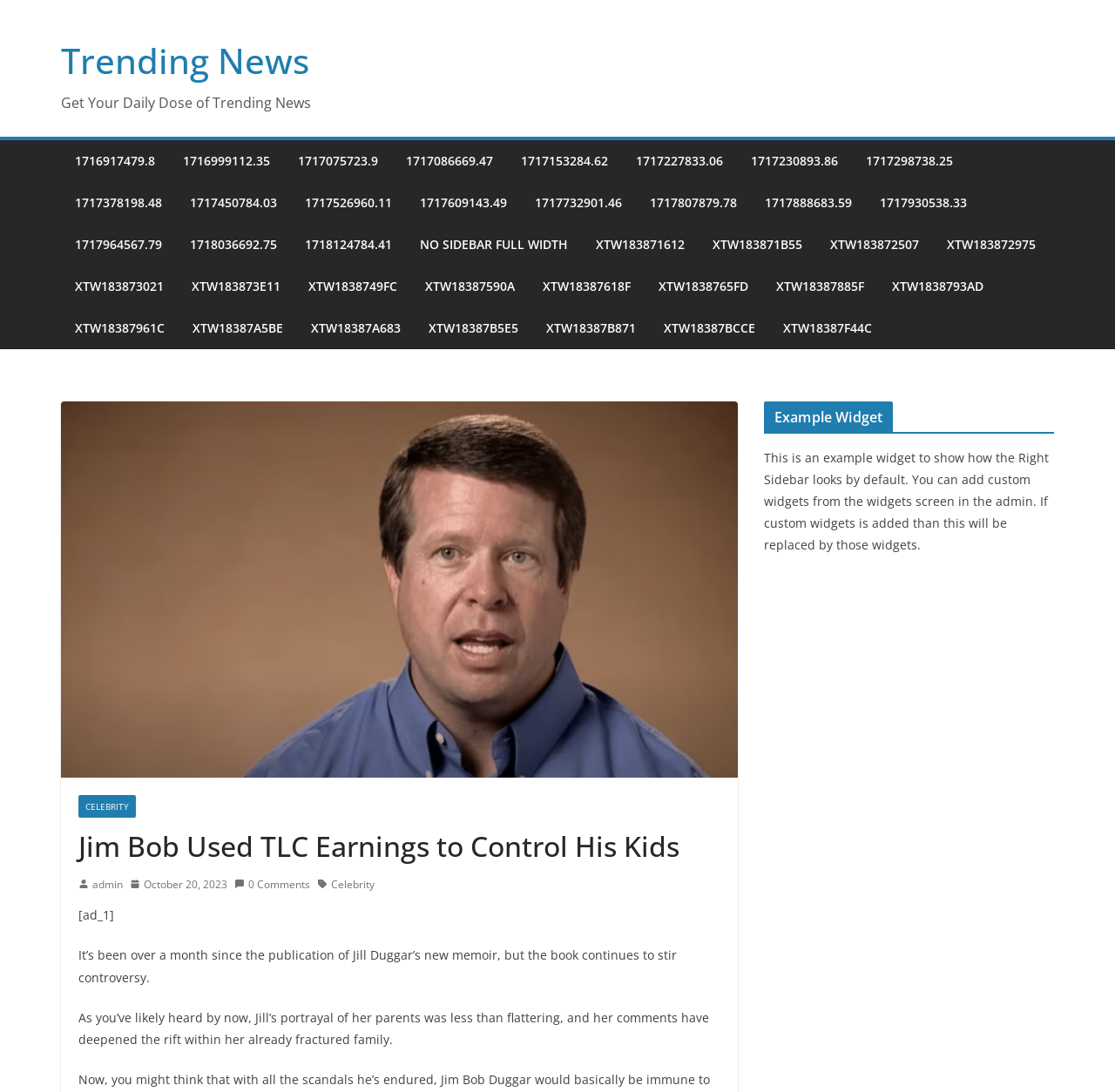Please specify the bounding box coordinates of the element that should be clicked to execute the given instruction: 'Check the comments'. Ensure the coordinates are four float numbers between 0 and 1, expressed as [left, top, right, bottom].

[0.21, 0.801, 0.278, 0.818]